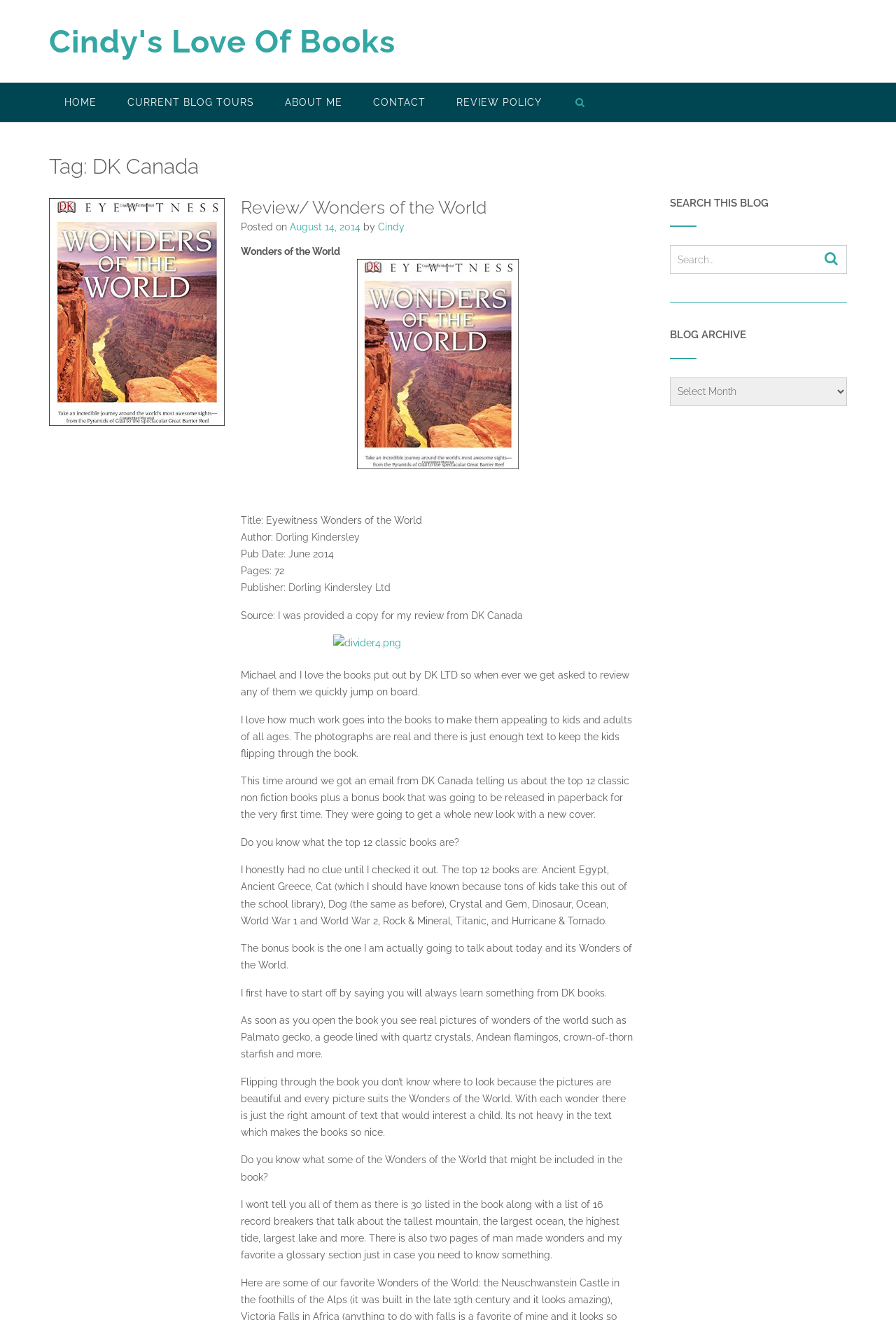Determine the coordinates of the bounding box for the clickable area needed to execute this instruction: "Check the 'BLOG ARCHIVE'".

[0.748, 0.286, 0.945, 0.307]